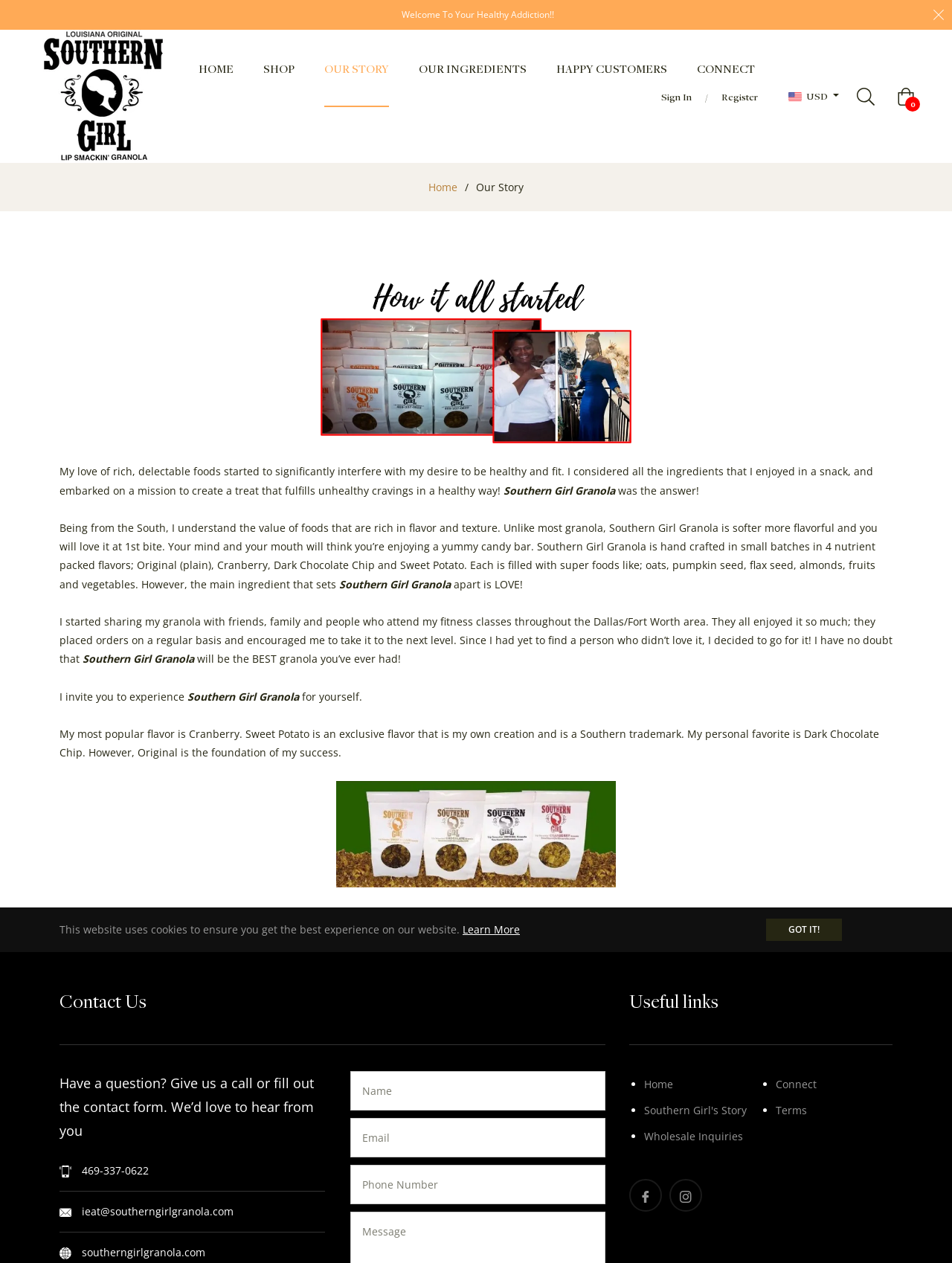Determine the bounding box coordinates of the target area to click to execute the following instruction: "Click on the 'Sign In' link."

[0.683, 0.063, 0.739, 0.089]